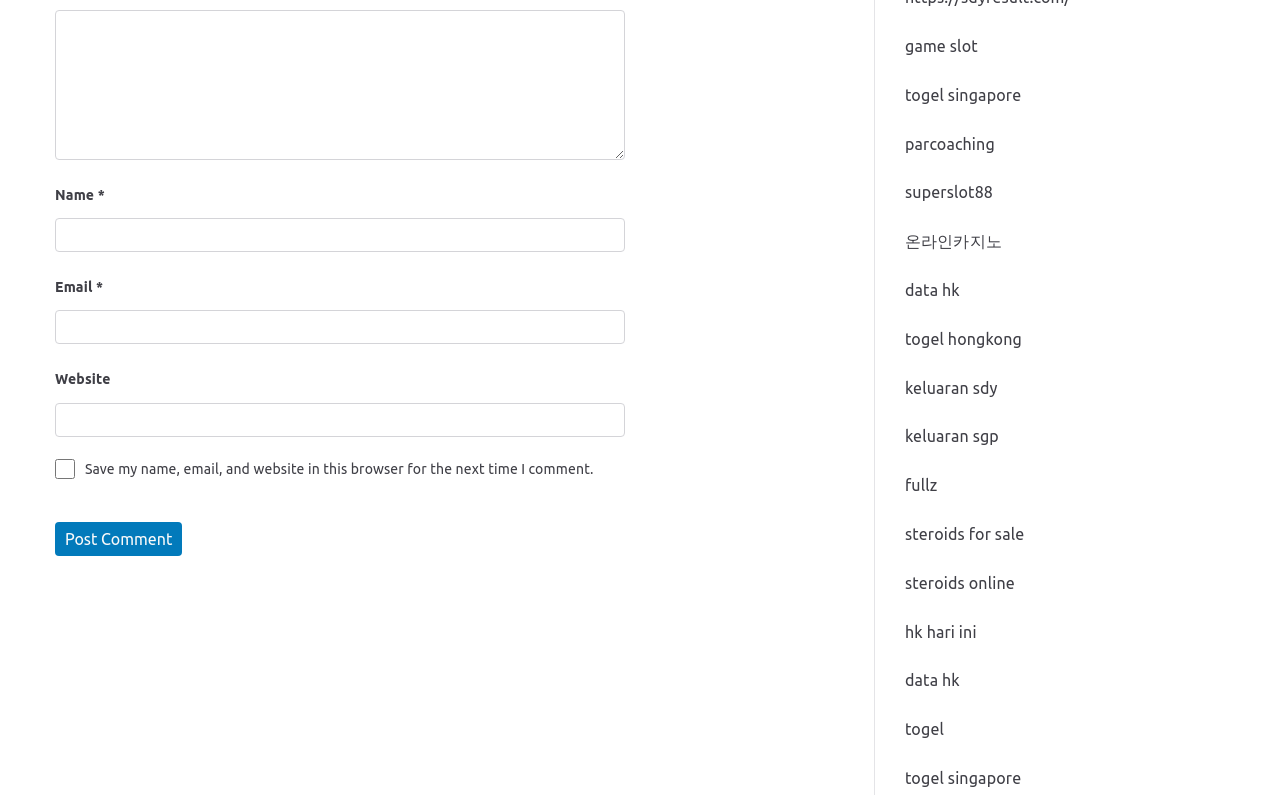Locate the bounding box coordinates of the UI element described by: "fullz". The bounding box coordinates should consist of four float numbers between 0 and 1, i.e., [left, top, right, bottom].

[0.707, 0.599, 0.732, 0.622]